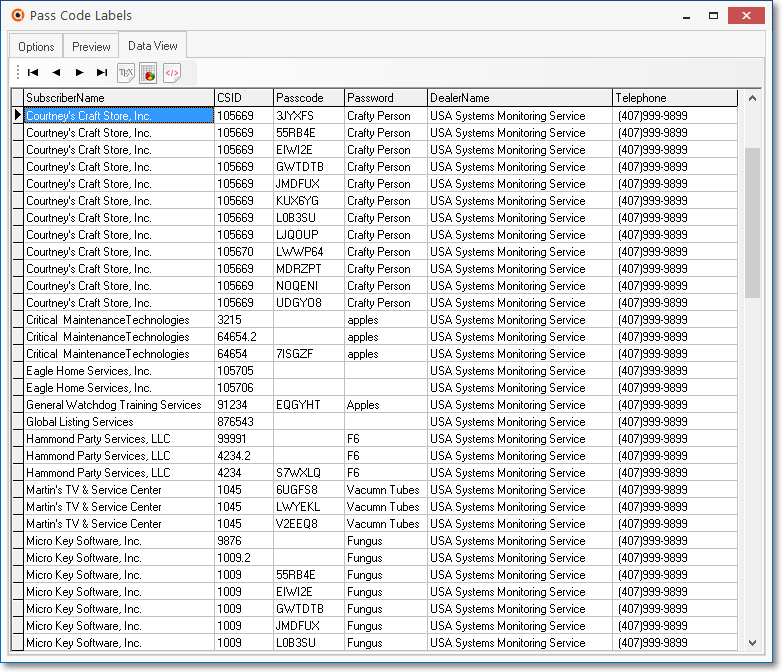Give a comprehensive caption that covers the entire image content.

The image displays a user interface for managing pass code labels within a software application, titled "Pass Code Labels." It features a tabbed layout with options for navigating through subscriber information, including details like Subscriber Name, CSID (Customer Subscription ID), Passcode, Password, Dealer Name, and Telephone numbers. 

The displayed data consists of various entries, primarily focused on "Courtney's Craft Store, Inc." and other businesses, each associated with unique credentials and contact information. The layout includes buttons for navigating through records, allowing users to easily scroll through the pass codes. Additionally, the interface’s toolbar at the top provides options for Data View and more features, enhancing user interaction with the software.

This user-friendly interface effectively organizes essential information, making it straightforward for users to manage and locate pass code data efficiently.